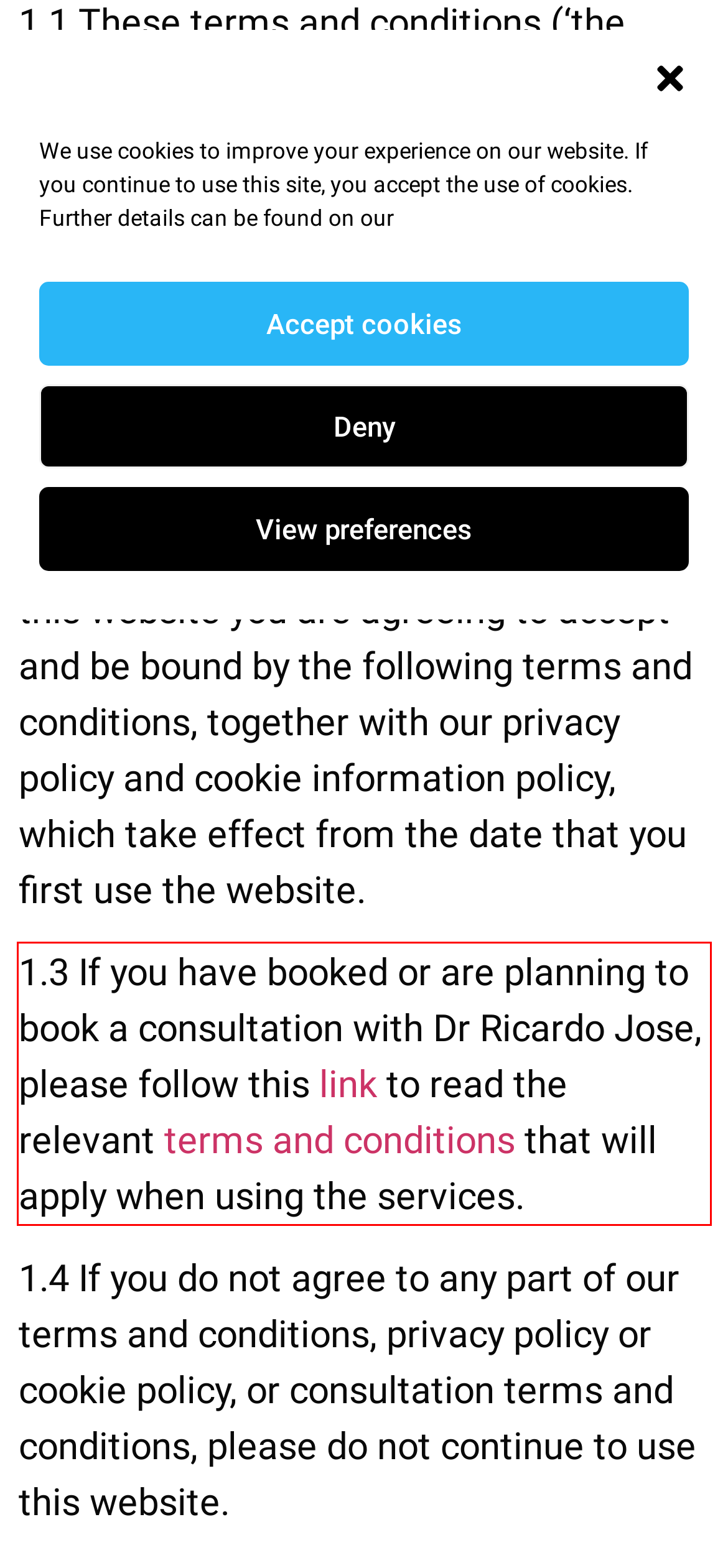Inspect the webpage screenshot that has a red bounding box and use OCR technology to read and display the text inside the red bounding box.

1.3 If you have booked or are planning to book a consultation with Dr Ricardo Jose, please follow this link to read the relevant terms and conditions that will apply when using the services.